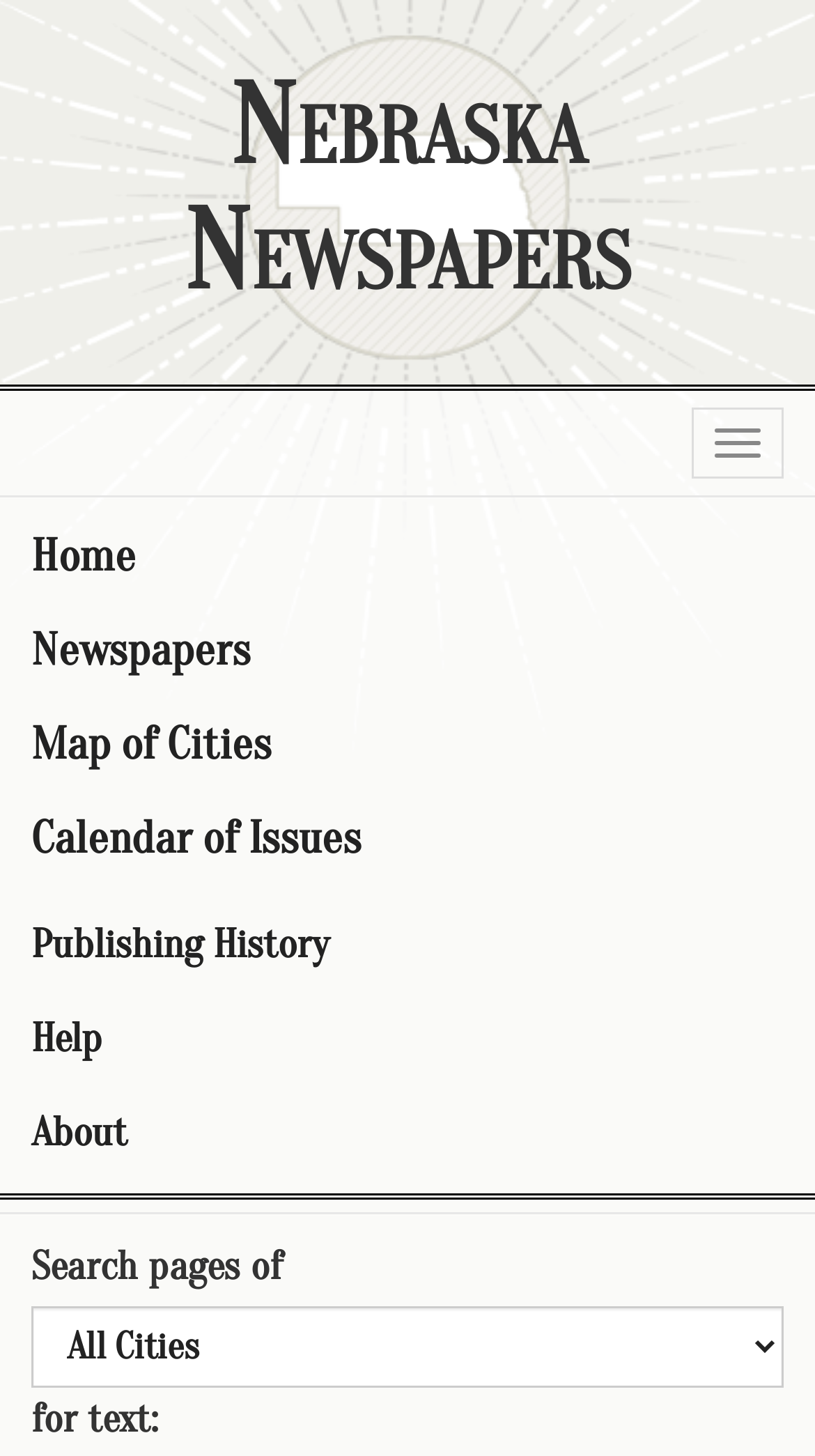Is the navigation menu expanded?
Based on the image, answer the question with as much detail as possible.

I found a button with the label 'Toggle navigation' and the property 'expanded: False', which indicates that the navigation menu is not expanded.